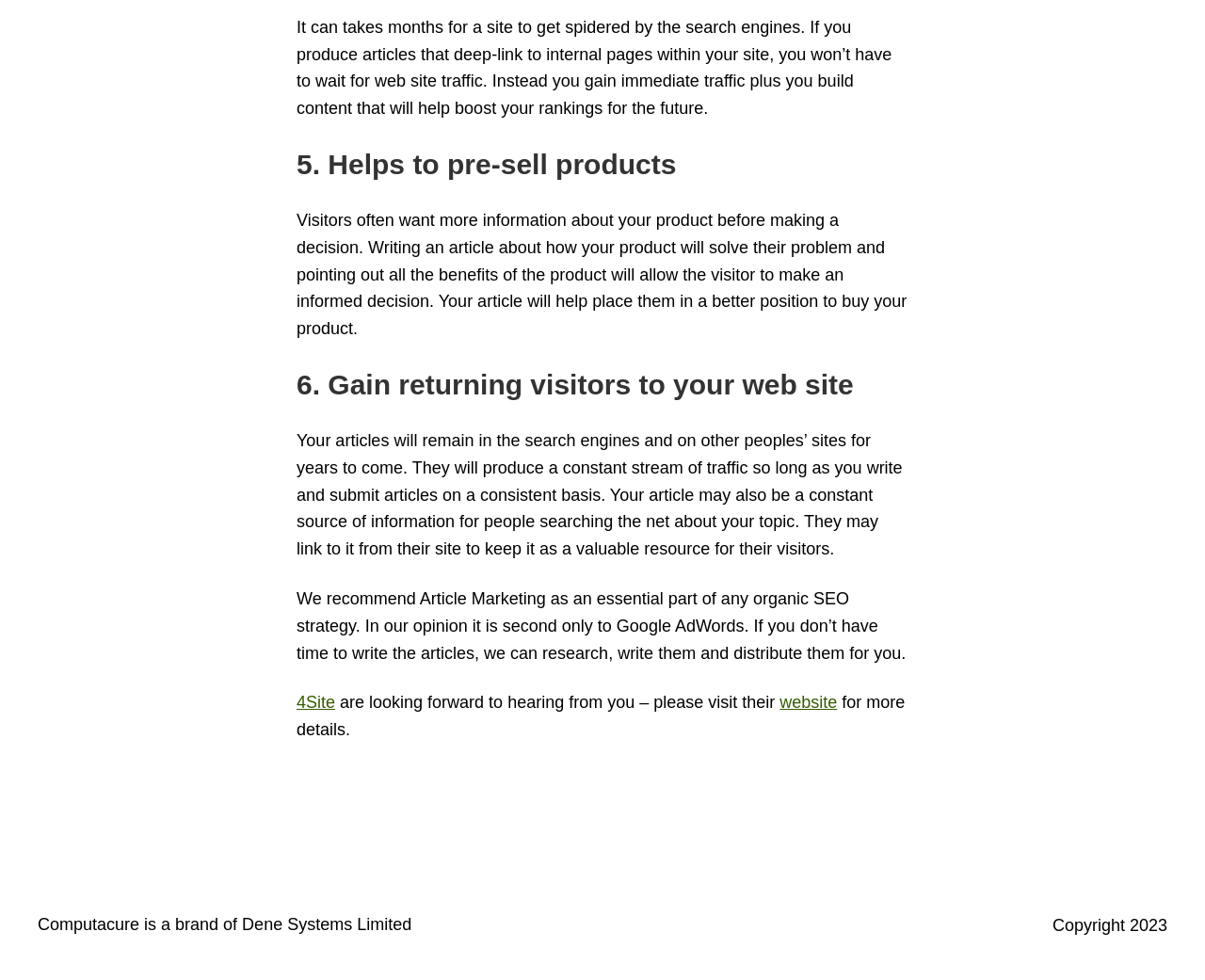Using the element description: "website", determine the bounding box coordinates for the specified UI element. The coordinates should be four float numbers between 0 and 1, [left, top, right, bottom].

[0.647, 0.707, 0.695, 0.727]